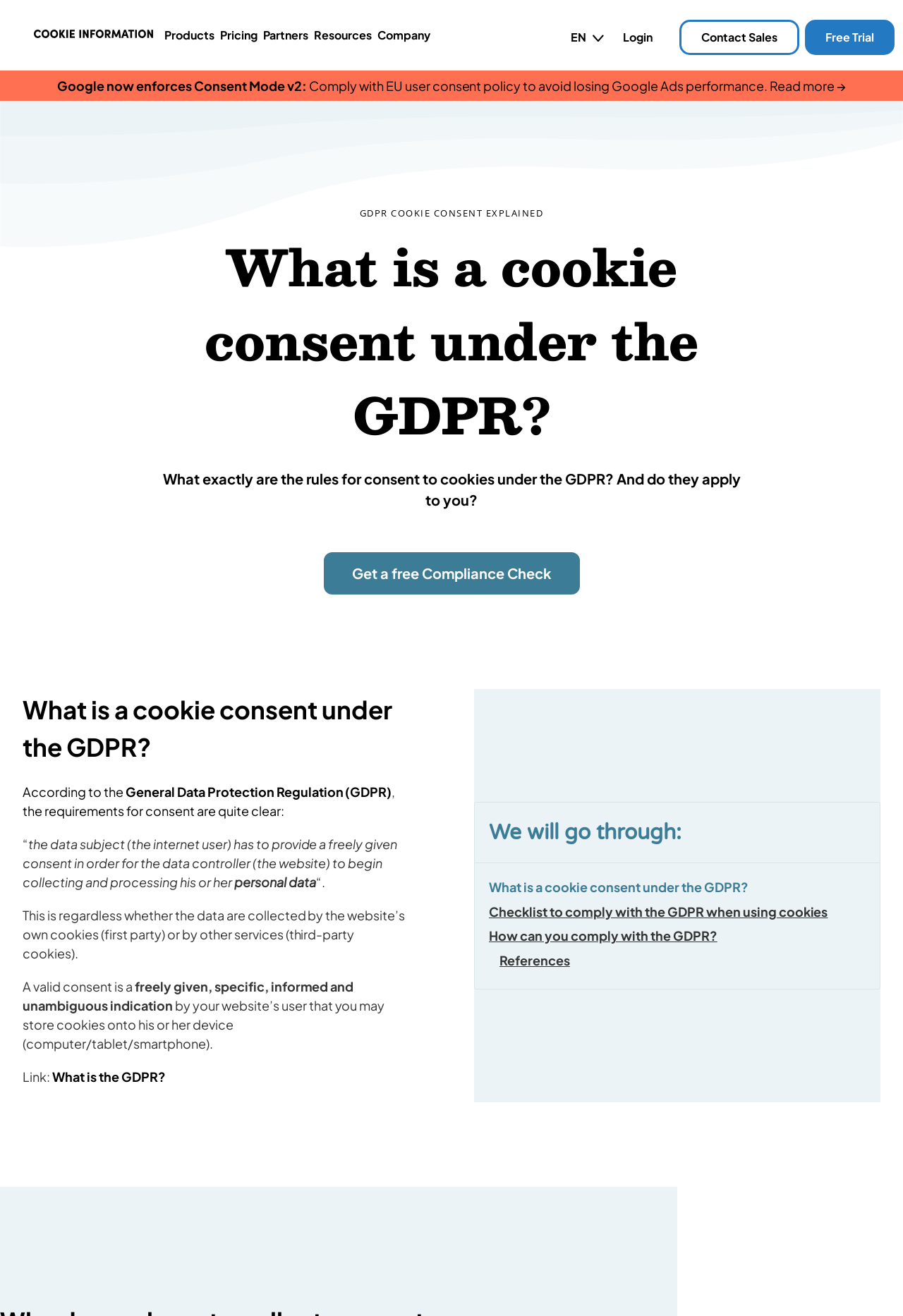Identify the bounding box coordinates of the section to be clicked to complete the task described by the following instruction: "Click the 'Products' link". The coordinates should be four float numbers between 0 and 1, formatted as [left, top, right, bottom].

[0.179, 0.016, 0.24, 0.038]